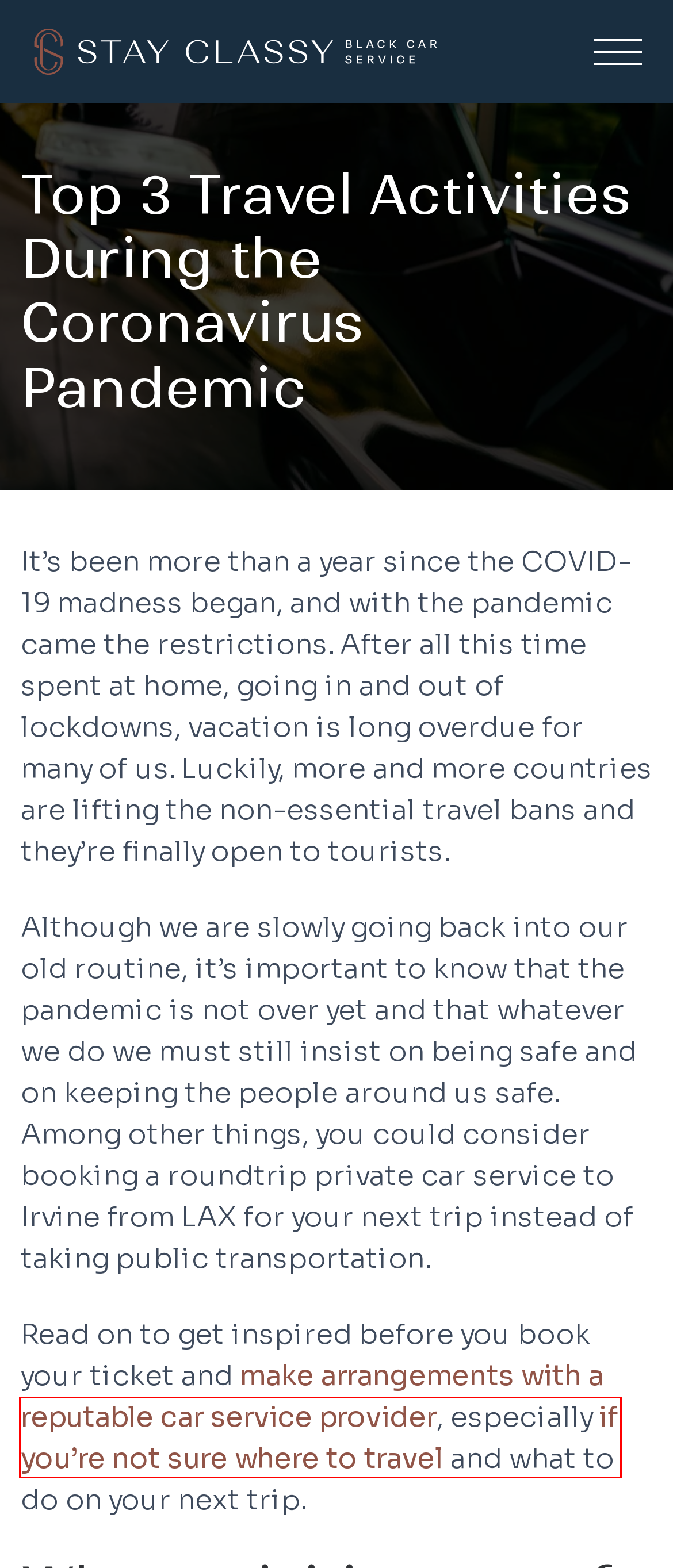You are given a screenshot of a webpage with a red rectangle bounding box. Choose the best webpage description that matches the new webpage after clicking the element in the bounding box. Here are the candidates:
A. Top Tips For Solo Travelers in Phoenix | Black Car Service Phoenix
B. First-Class Black Car Service From John Wayne Airport Near Me
C. Book Online Reservation - Stay Classy Black Car Service
D. Your Reliable and Smooth Transportation Services | Stay Classy Black Car
E. Top Private Transportation Service | Stay Classy Black Car Service
F. Punctual Town Car Service From Irvine to LAX Near Me | Classy
G. Where to Travel During COVID-19 | ? Car Service from Los Angeles to Irvine
H. How to Travel During COVID-19 | Car Service Los Angeles to Irvine ?

G